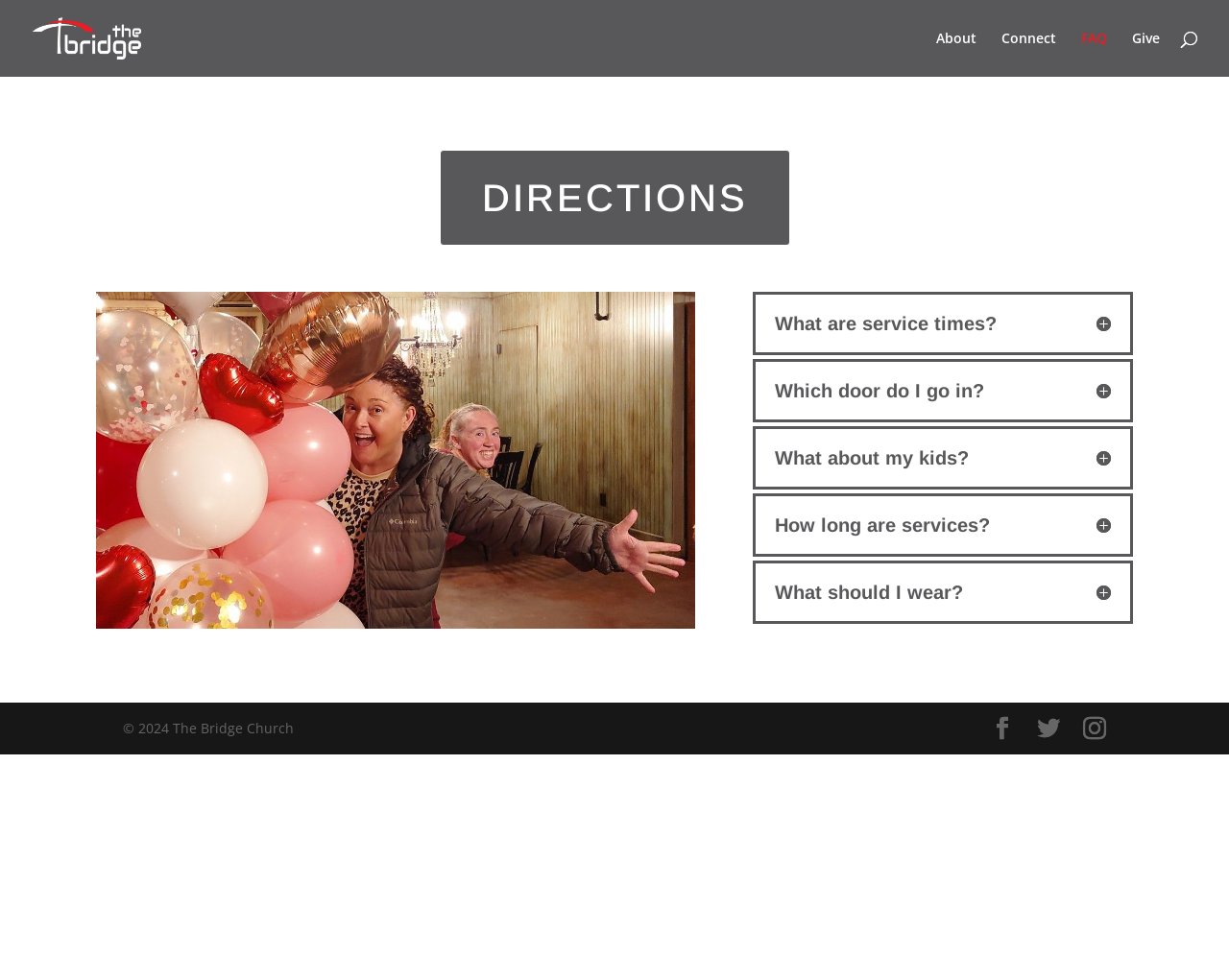Provide a thorough summary of the webpage.

The webpage is about the FAQ section of The Bridge Church. At the top left, there is a logo of The Bridge Church, which is an image accompanied by a link with the same name. 

On the top right, there are five links: About, Connect, FAQ, and Give, arranged horizontally in that order. 

Below the top section, there is a large article that occupies most of the page. Within this article, there is a link to "DIRECTIONS" on the left, accompanied by a large image on the right. 

Below the image, there are five headings, each with a question mark icon, arranged vertically in the following order: "What are service times?", "Which door do I go in?", "What about my kids?", "How long are services?", and "What should I wear?". 

At the bottom of the page, there is a section with three social media links, represented by icons, arranged horizontally from left to right. Below these icons, there is a copyright notice that reads "© 2024 The Bridge Church".